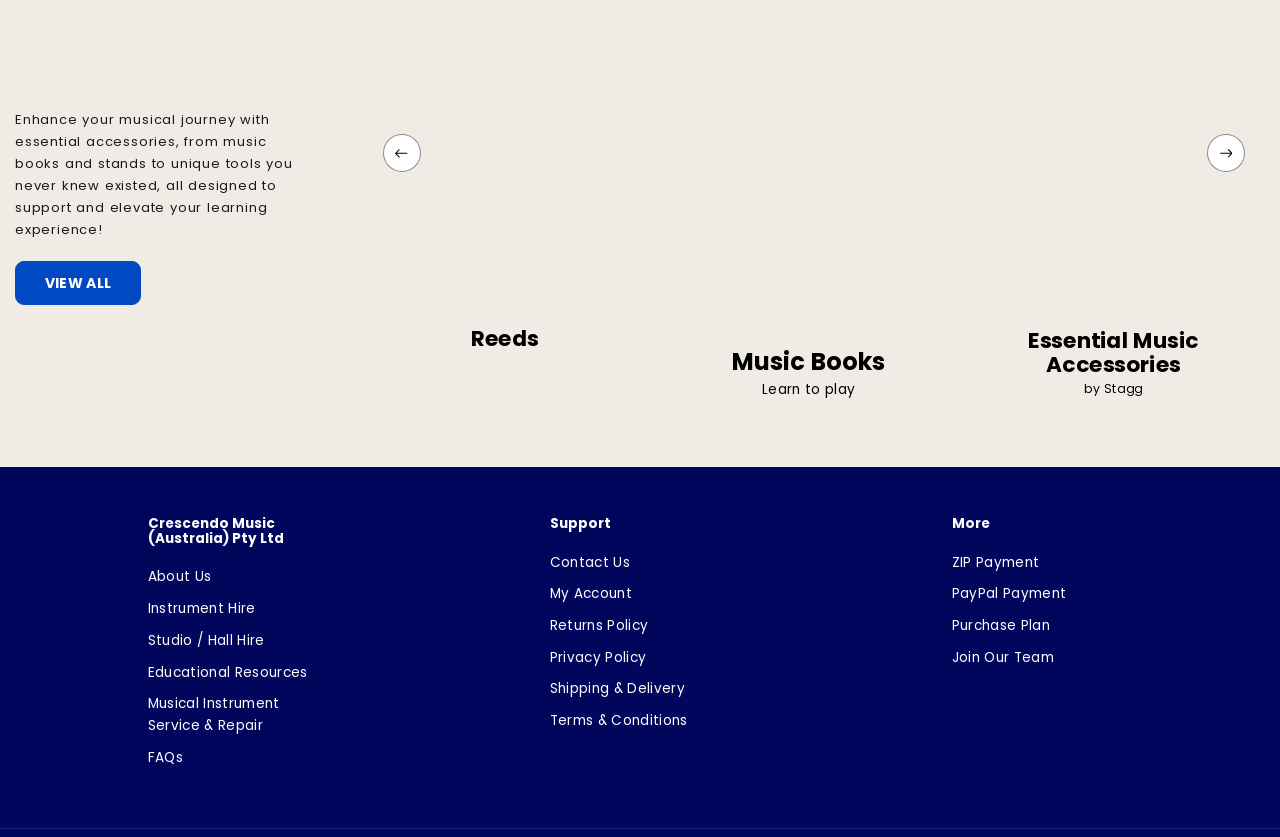Answer briefly with one word or phrase:
How many links are there under the 'Support' heading?

5